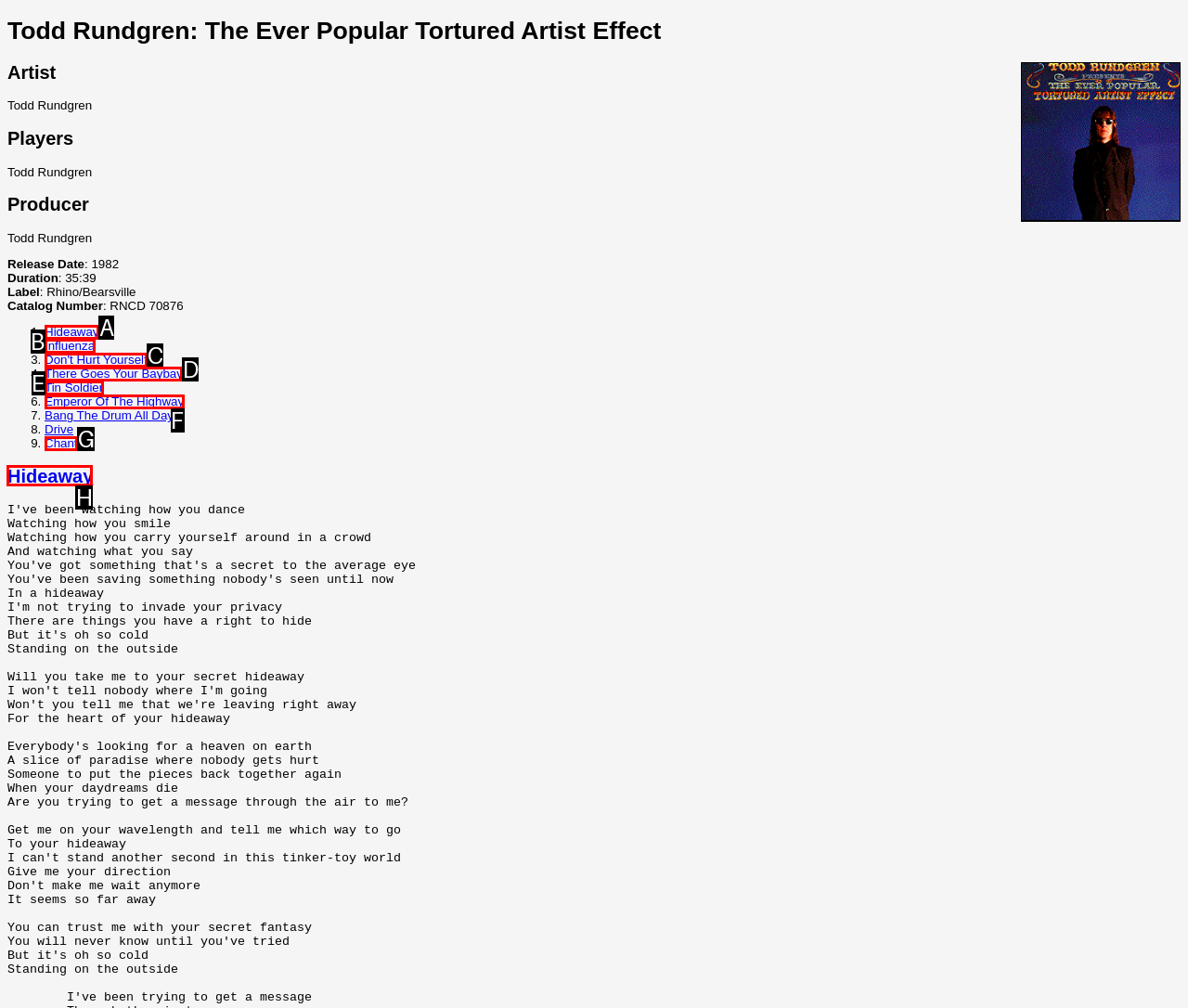Choose the letter that corresponds to the correct button to accomplish the task: Click on the 'Hideaway' link
Reply with the letter of the correct selection only.

H